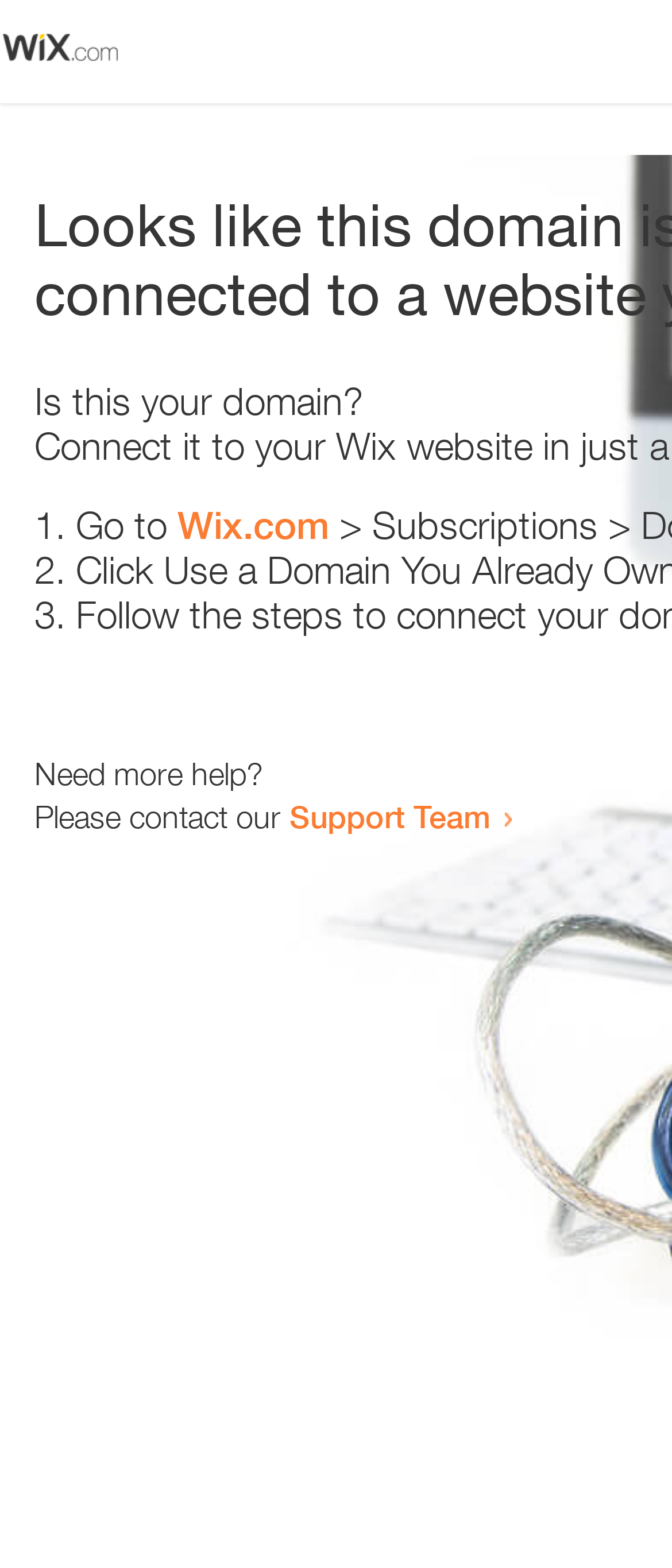Refer to the screenshot and answer the following question in detail:
What is the position of the image on the webpage?

The webpage contains an image with bounding box coordinates [0.0, 0.02, 0.179, 0.041] which suggests that the image is positioned at the top of the webpage. This can be inferred from the y1 and y2 coordinates which are relatively small compared to other elements.